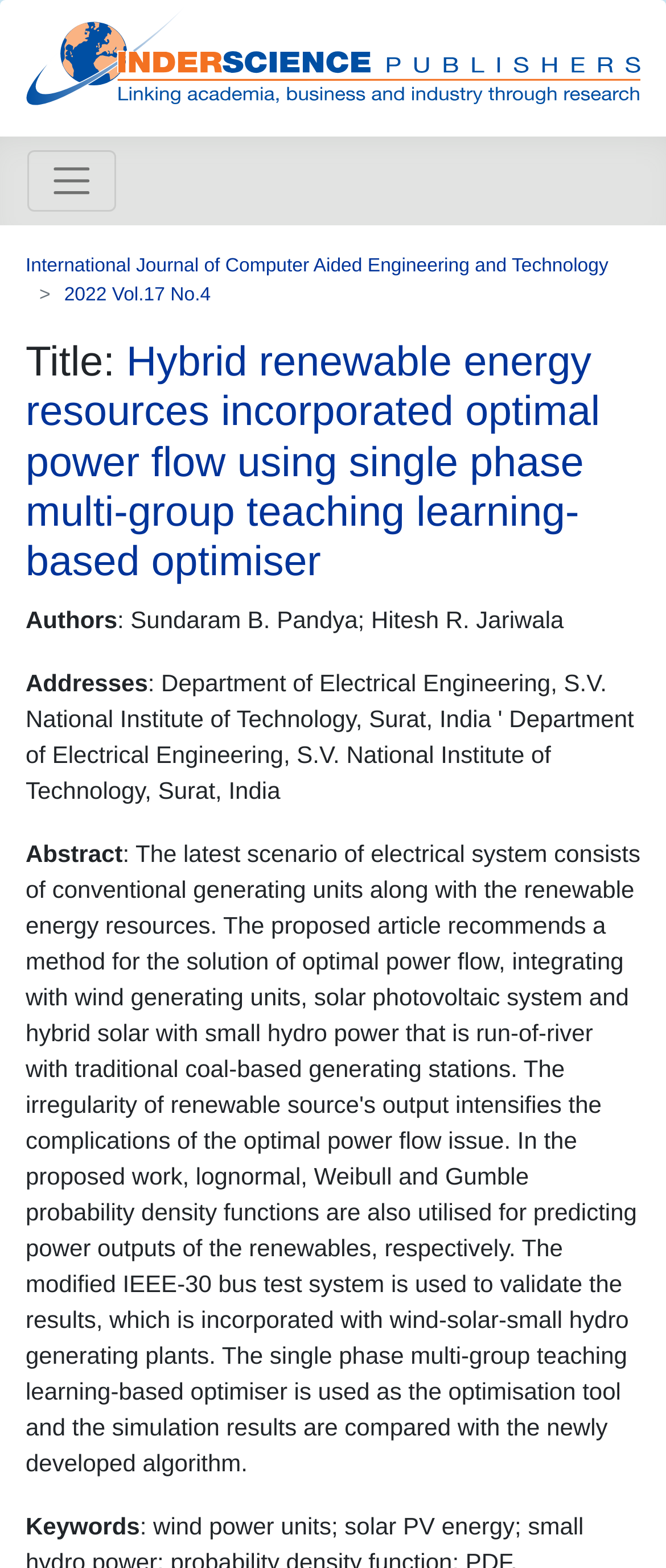Utilize the details in the image to thoroughly answer the following question: What is the purpose of the single phase multi-group teaching learning-based optimiser?

I found the purpose of the single phase multi-group teaching learning-based optimiser by reading the abstract of the article, which mentions that it is used to solve the optimal power flow issue.